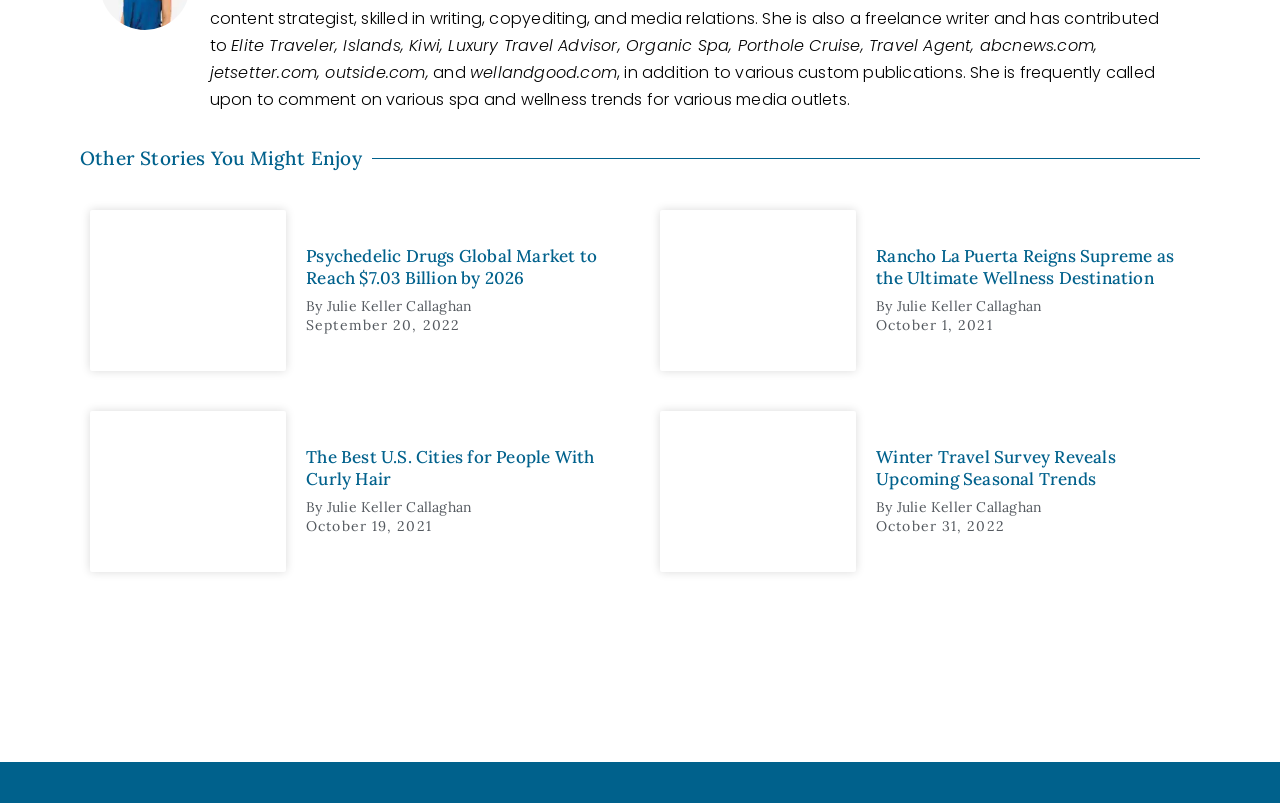Who is the author of these articles?
Please answer the question with a detailed response using the information from the screenshot.

The author of these articles can be determined by looking at the 'By' sections of each article, which all mention 'Julie Keller Callaghan' as the author.